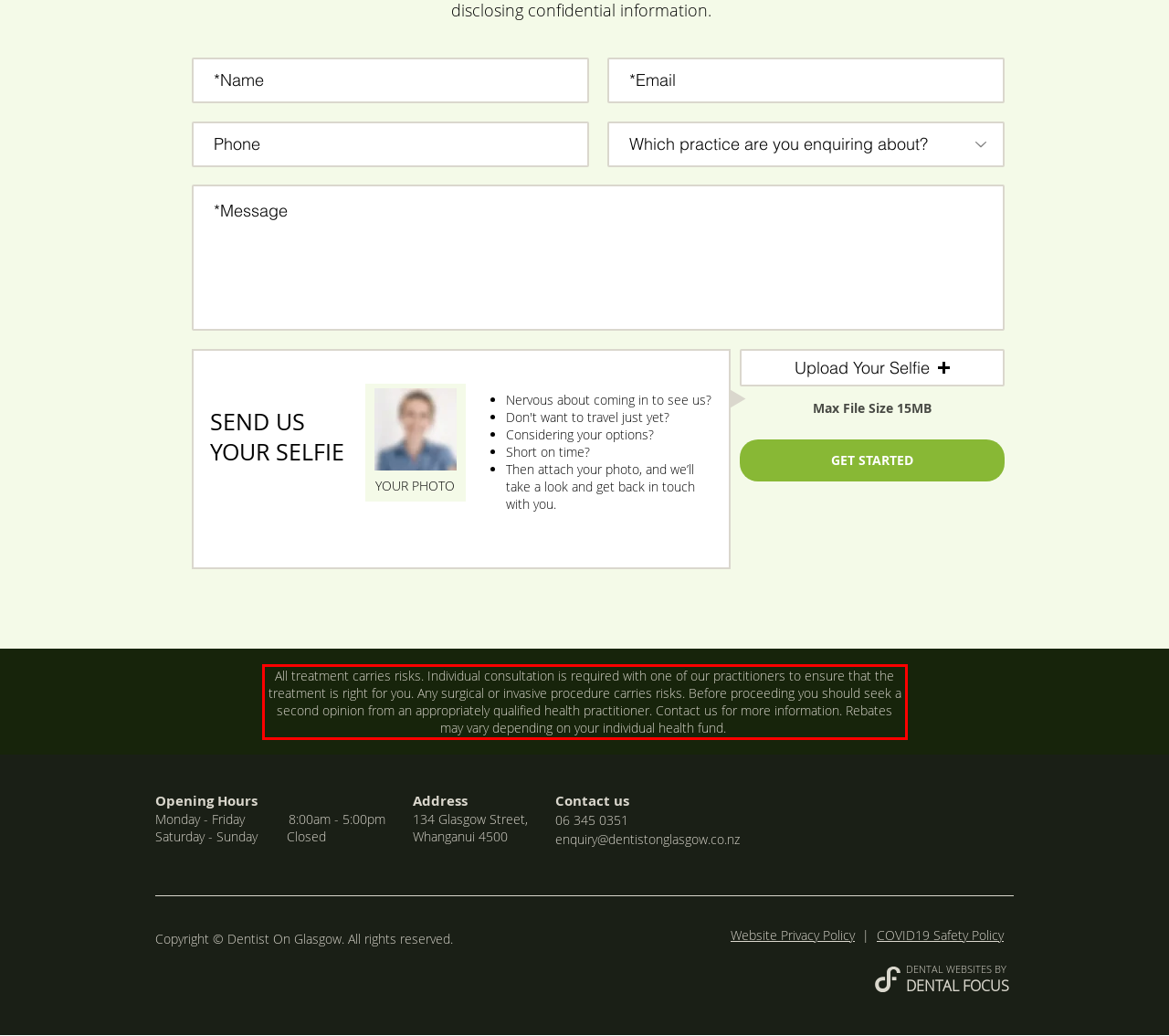Please perform OCR on the text content within the red bounding box that is highlighted in the provided webpage screenshot.

All treatment carries risks. Individual consultation is required with one of our practitioners to ensure that the treatment is right for you. Any surgical or invasive procedure carries risks. Before proceeding you should seek a second opinion from an appropriately qualified health practitioner. Contact us for more information. Rebates may vary depending on your individual health fund.